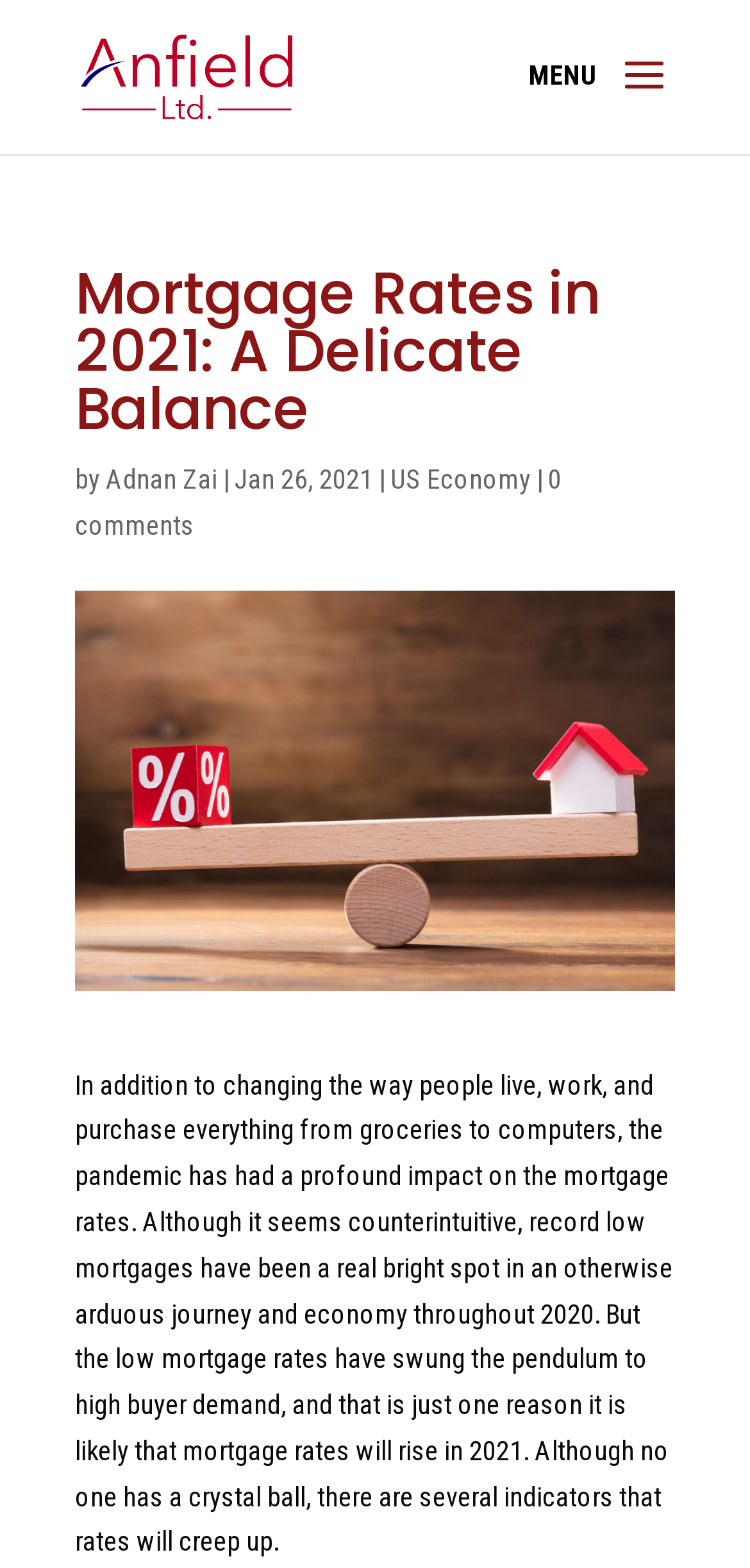Find the bounding box coordinates of the UI element according to this description: "alt="Anfield, Ltd."".

[0.108, 0.038, 0.39, 0.057]